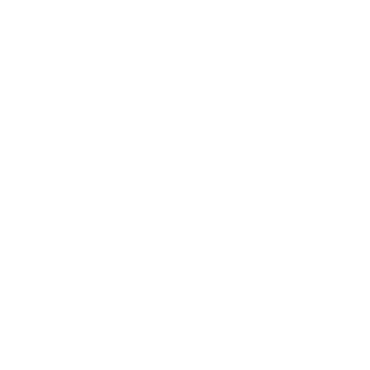Provide an in-depth description of the image.

The image features the cover of the "Gagosian Quarterly: Summer 2024 Issue," distinguished by its vibrant artwork created by the renowned artist Roy Lichtenstein. This visually striking cover showcases Lichtenstein's signature pop art style, characterized by bold colors and graphic elements. The publication is positioned within a broader collection of art and literature offerings, emphasizing its significance in contemporary visual culture. The regular price for this issue is noted as $20, and there's an option available for readers to add the item to their bag for convenient purchase. Ideal for art enthusiasts and collectors, this issue promises a rich exploration of themes in modern art and cultural commentary.